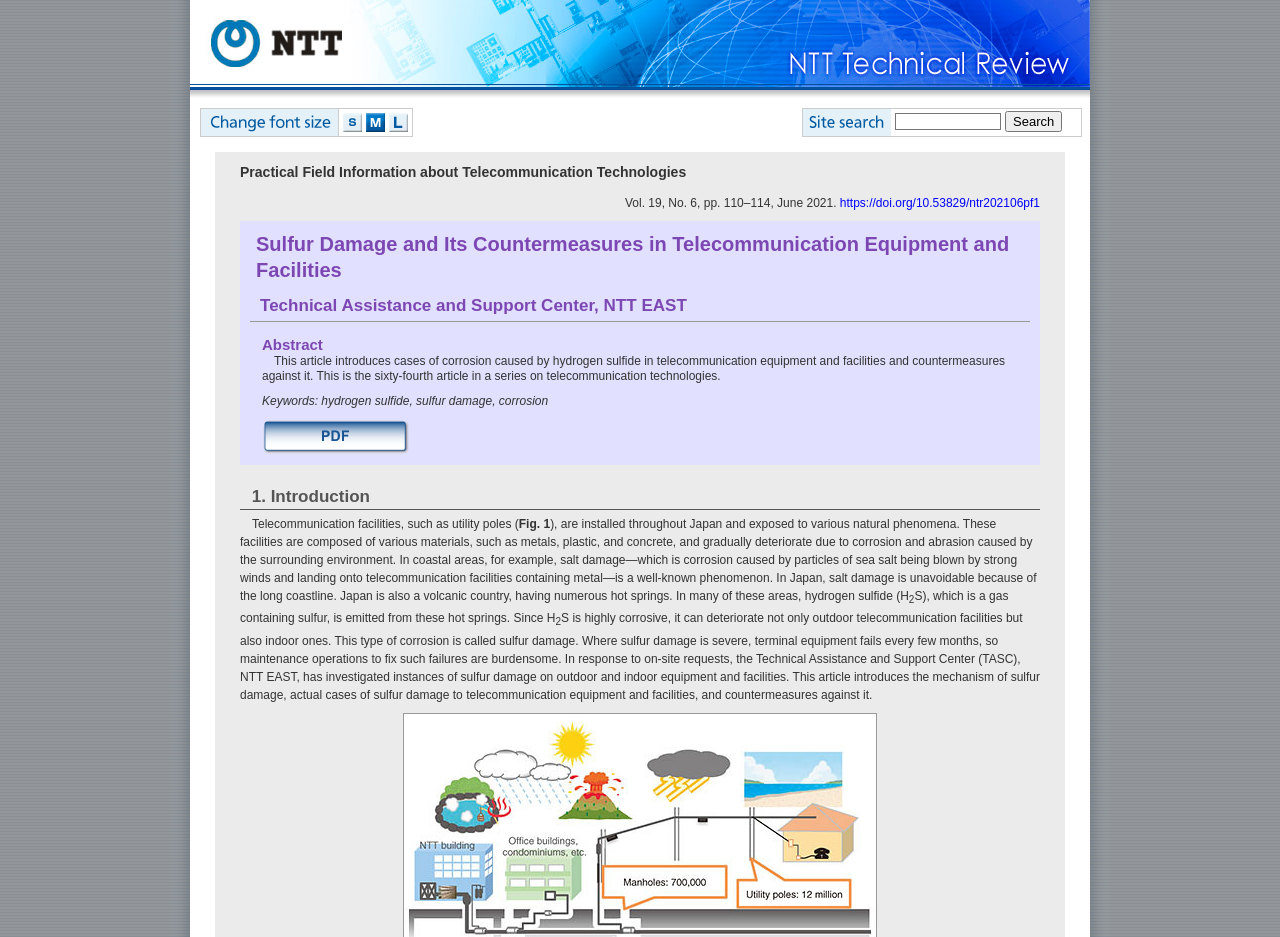Find the bounding box coordinates for the HTML element described as: "Seyi Vibez". The coordinates should consist of four float values between 0 and 1, i.e., [left, top, right, bottom].

None